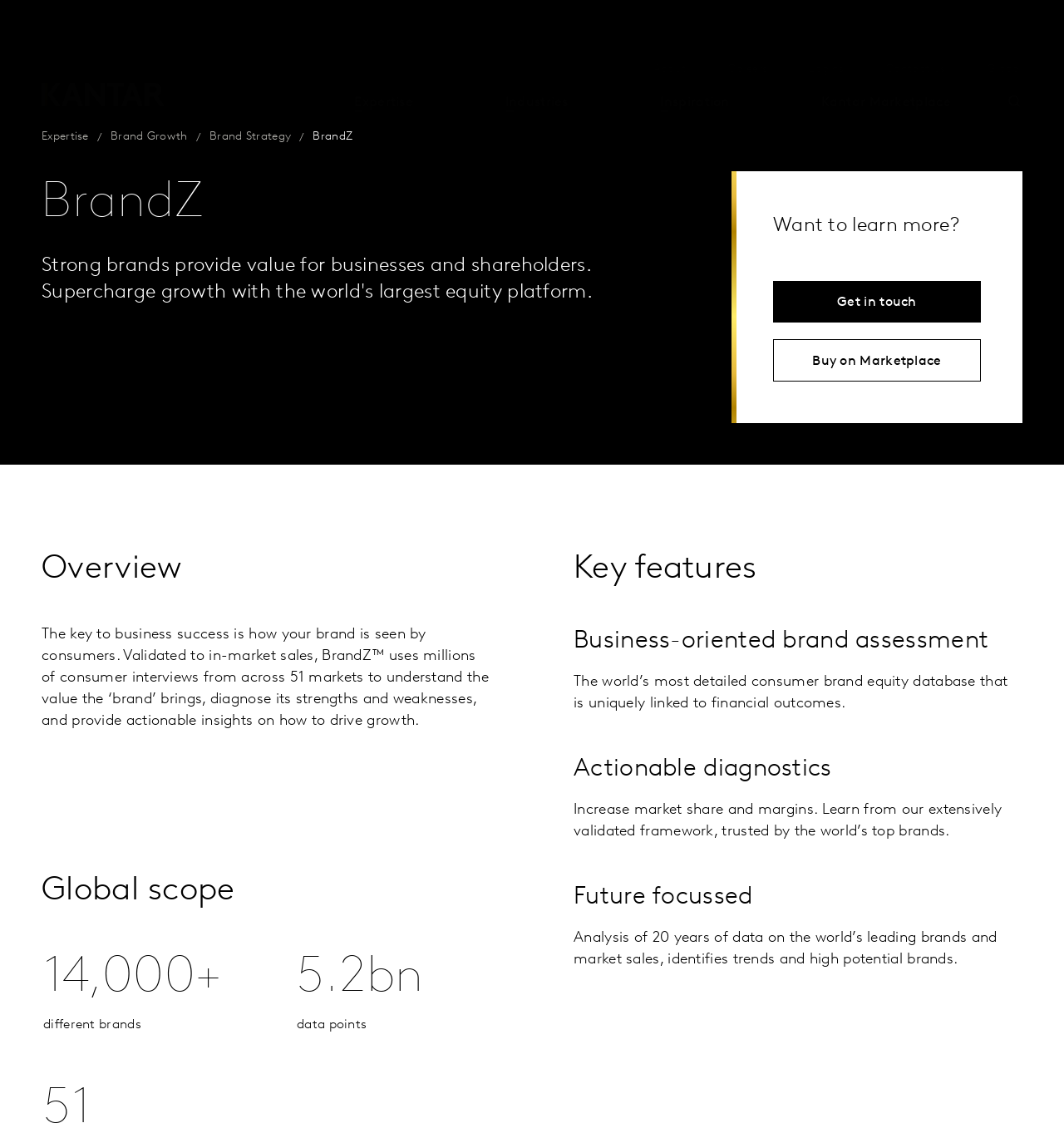Determine the bounding box coordinates of the region I should click to achieve the following instruction: "Click on Expertise tab". Ensure the bounding box coordinates are four float numbers between 0 and 1, i.e., [left, top, right, bottom].

[0.321, 0.046, 0.4, 0.063]